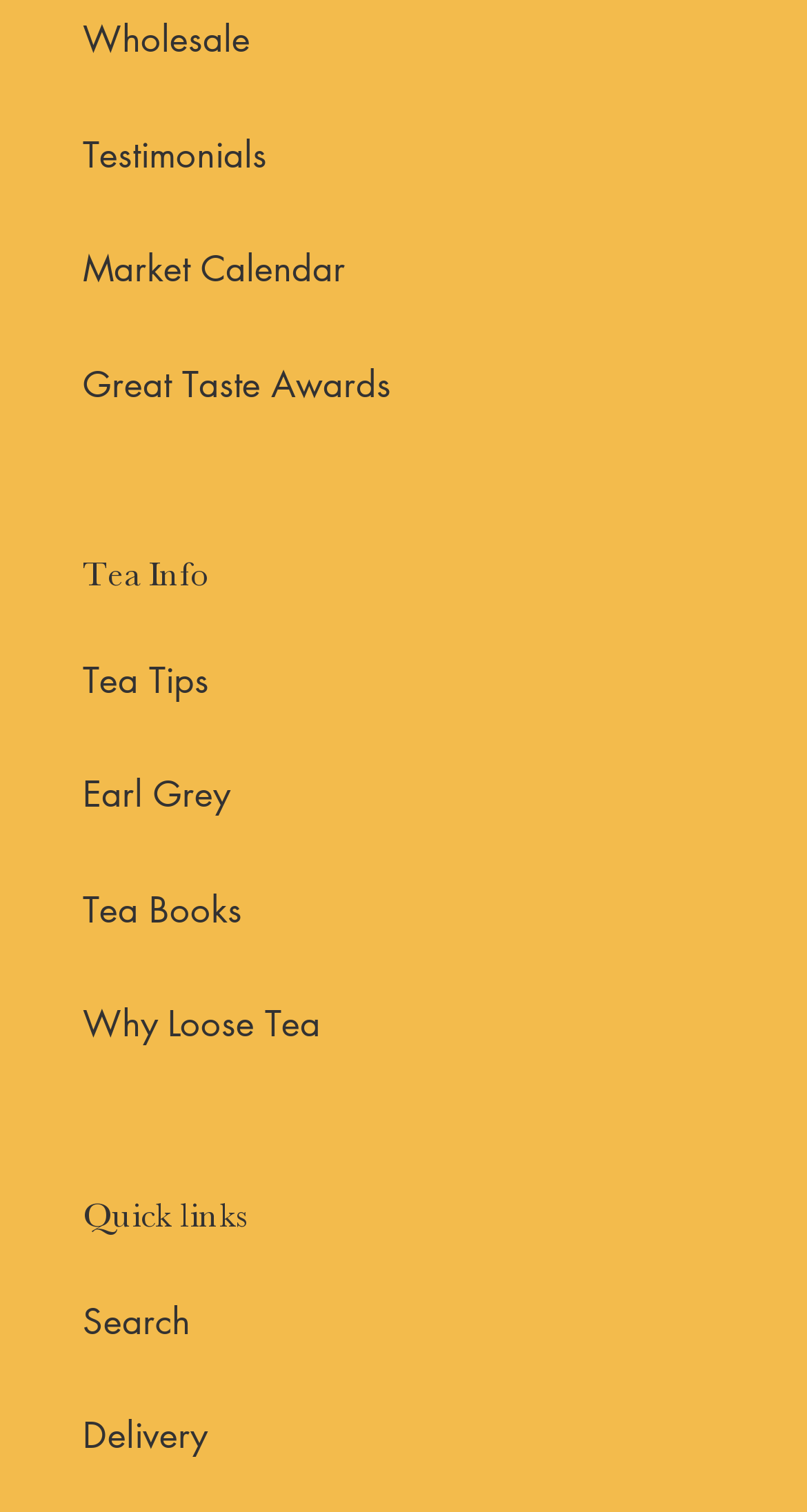Return the bounding box coordinates of the UI element that corresponds to this description: "Testimonials". The coordinates must be given as four float numbers in the range of 0 and 1, [left, top, right, bottom].

[0.103, 0.086, 0.331, 0.117]